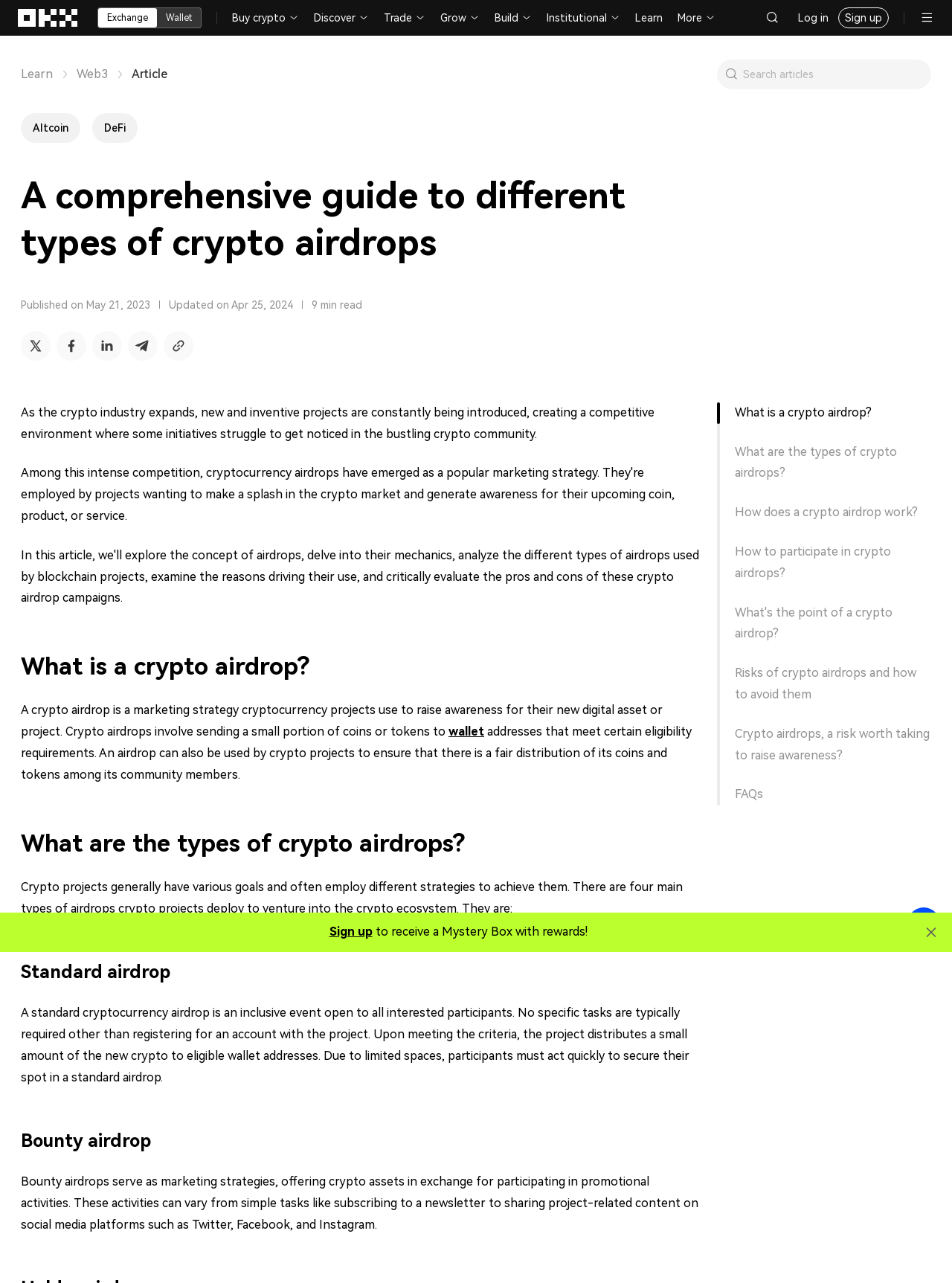Construct a comprehensive caption that outlines the webpage's structure and content.

This webpage is a comprehensive guide to different types of crypto airdrops, provided by OKX, a leading cryptocurrency exchange. At the top of the page, there is a navigation bar with links to "Exchange", "Wallet", and other sections. Below the navigation bar, there are several sections promoting OKX's services, including "Buy crypto", "Discover", "Trade", "Grow", "Build", and "Institutional". Each section has a brief description and a call-to-action button.

The main content of the page is an article about crypto airdrops, which is divided into several sections, including "What is a crypto airdrop?", "What are the types of crypto airdrops?", and "How does a crypto airdrop work?". The article provides detailed information about crypto airdrops, including their definition, types, and benefits.

On the right side of the page, there is a sidebar with links to related articles and a search bar. At the bottom of the page, there are calls-to-action to "Log in" or "Sign up" to receive a Mystery Box with rewards.

Throughout the page, there are several images and icons, including the OKX logo, cryptocurrency icons, and social media icons. The layout is clean and organized, making it easy to navigate and read the content.